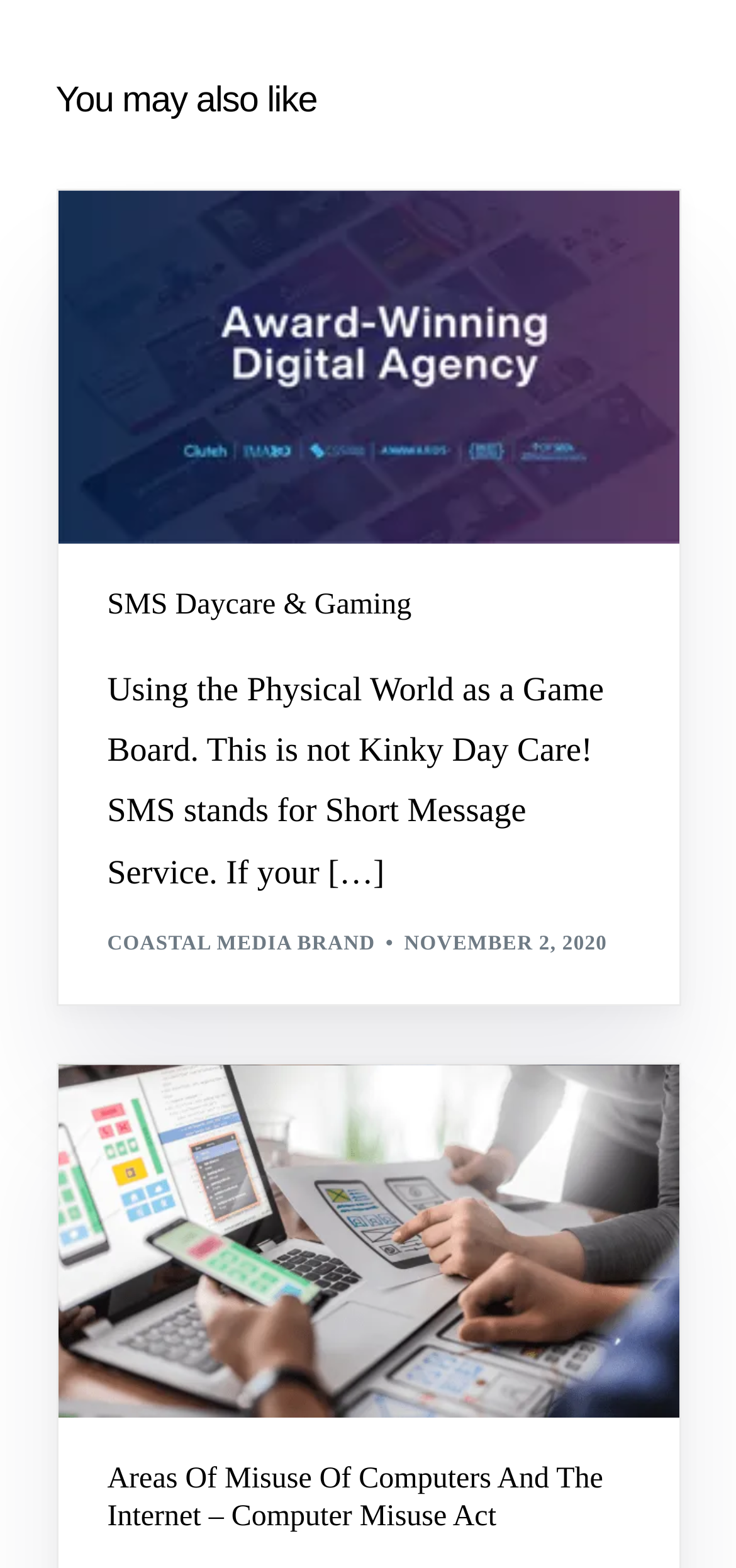Please look at the image and answer the question with a detailed explanation: What is the common category of the two articles?

I noticed that both articles have a link with the text 'SEO', which suggests that they are categorized under SEO. This is likely a topic or category related to search engine optimization.